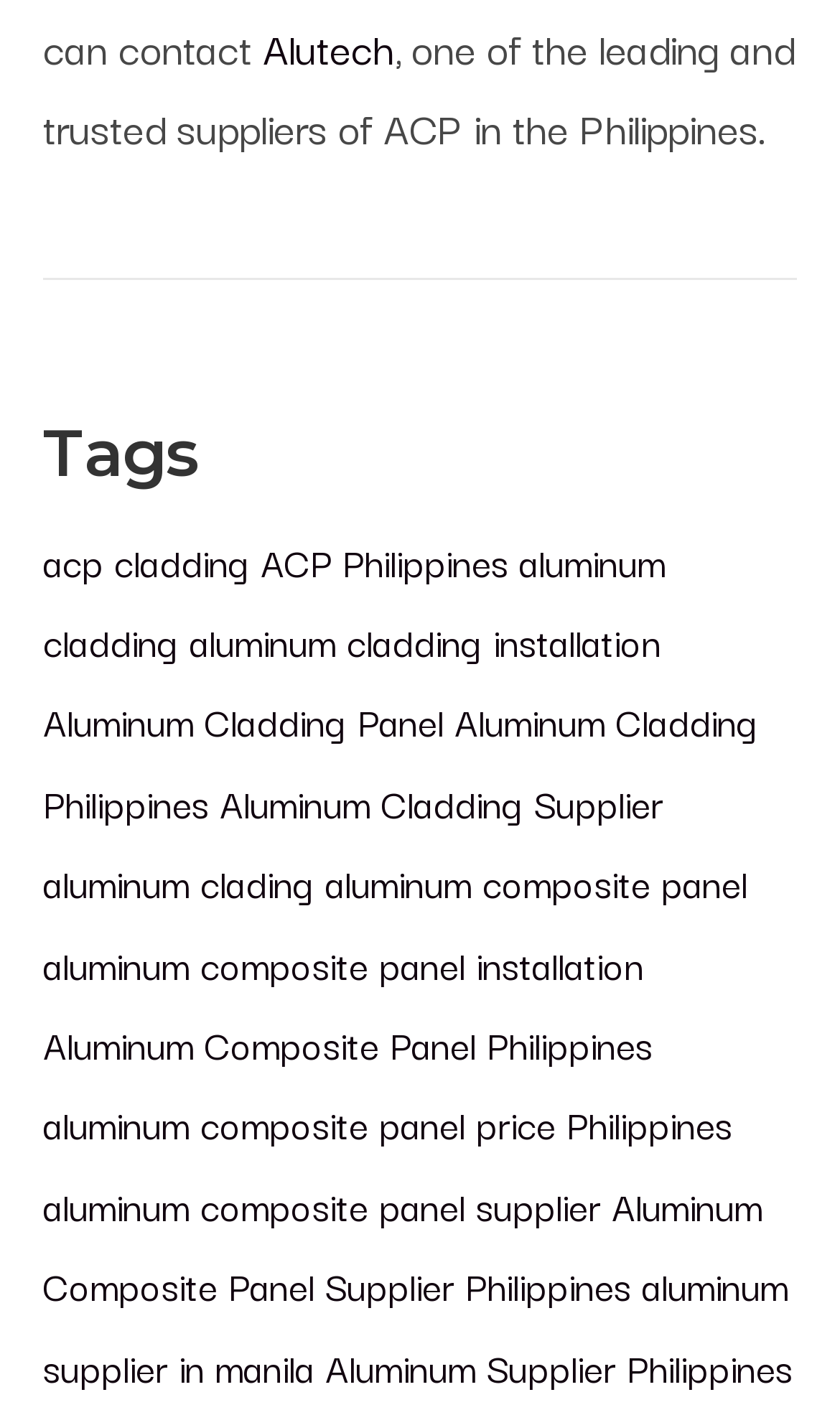Find the bounding box coordinates of the area that needs to be clicked in order to achieve the following instruction: "Browse 'Aluminum Supplier Philippines' items". The coordinates should be specified as four float numbers between 0 and 1, i.e., [left, top, right, bottom].

[0.387, 0.948, 0.944, 0.989]